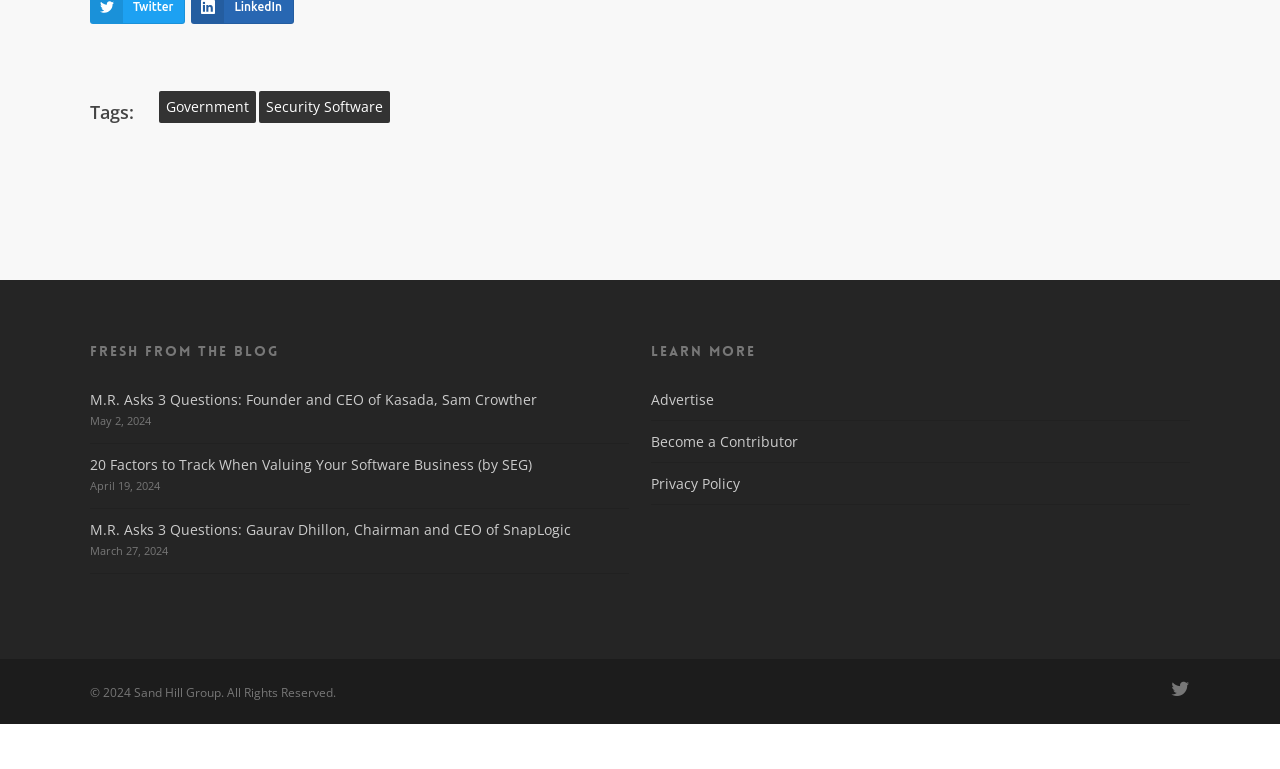Using the information in the image, give a comprehensive answer to the question: 
How many links are under the 'Learn More' heading?

I counted the number of links under the 'Learn More' heading, which are 'Advertise', 'Become a Contributor', and 'Privacy Policy'. There are three links.